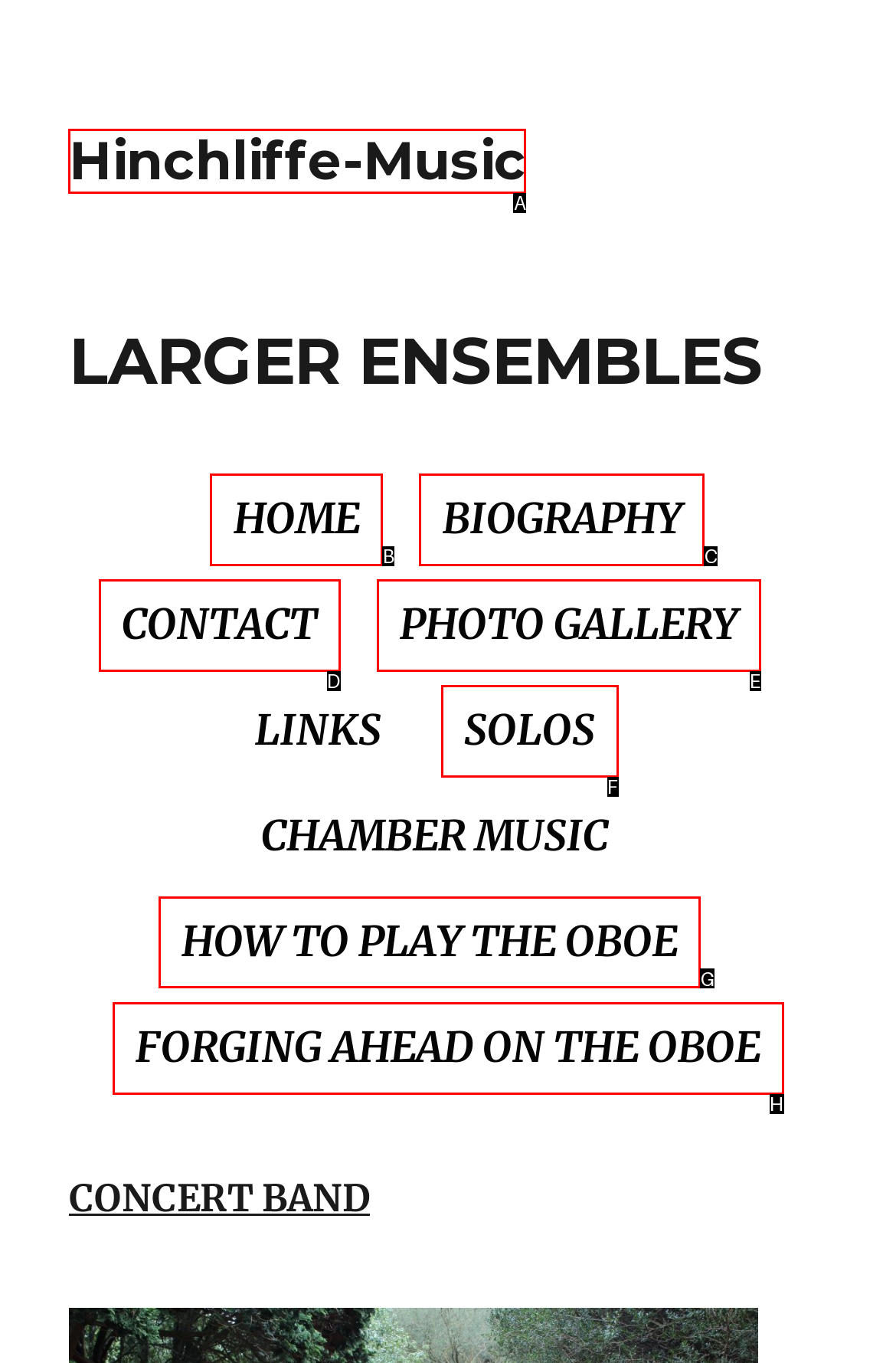Choose the HTML element that should be clicked to accomplish the task: learn how to play the oboe. Answer with the letter of the chosen option.

G